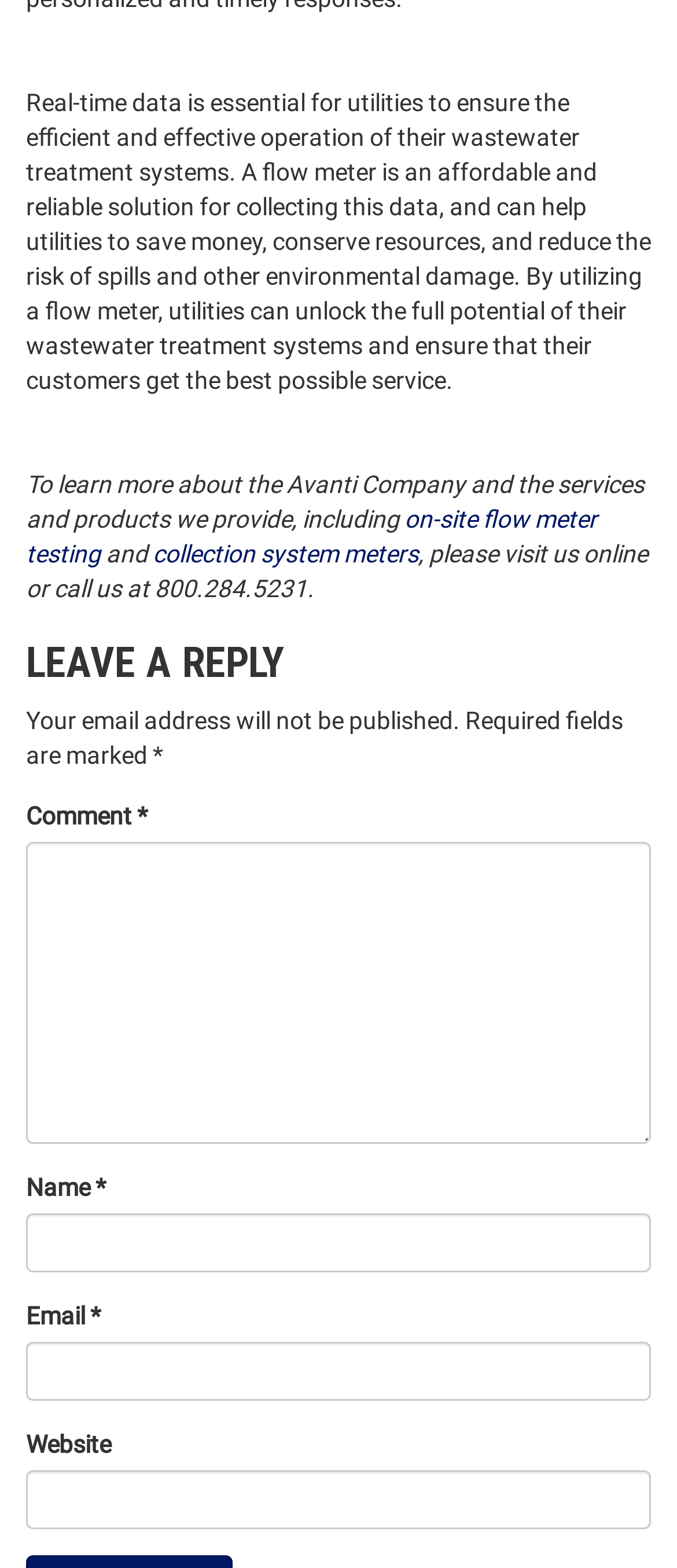Using the description: "on-site flow meter testing", determine the UI element's bounding box coordinates. Ensure the coordinates are in the format of four float numbers between 0 and 1, i.e., [left, top, right, bottom].

[0.038, 0.322, 0.882, 0.362]